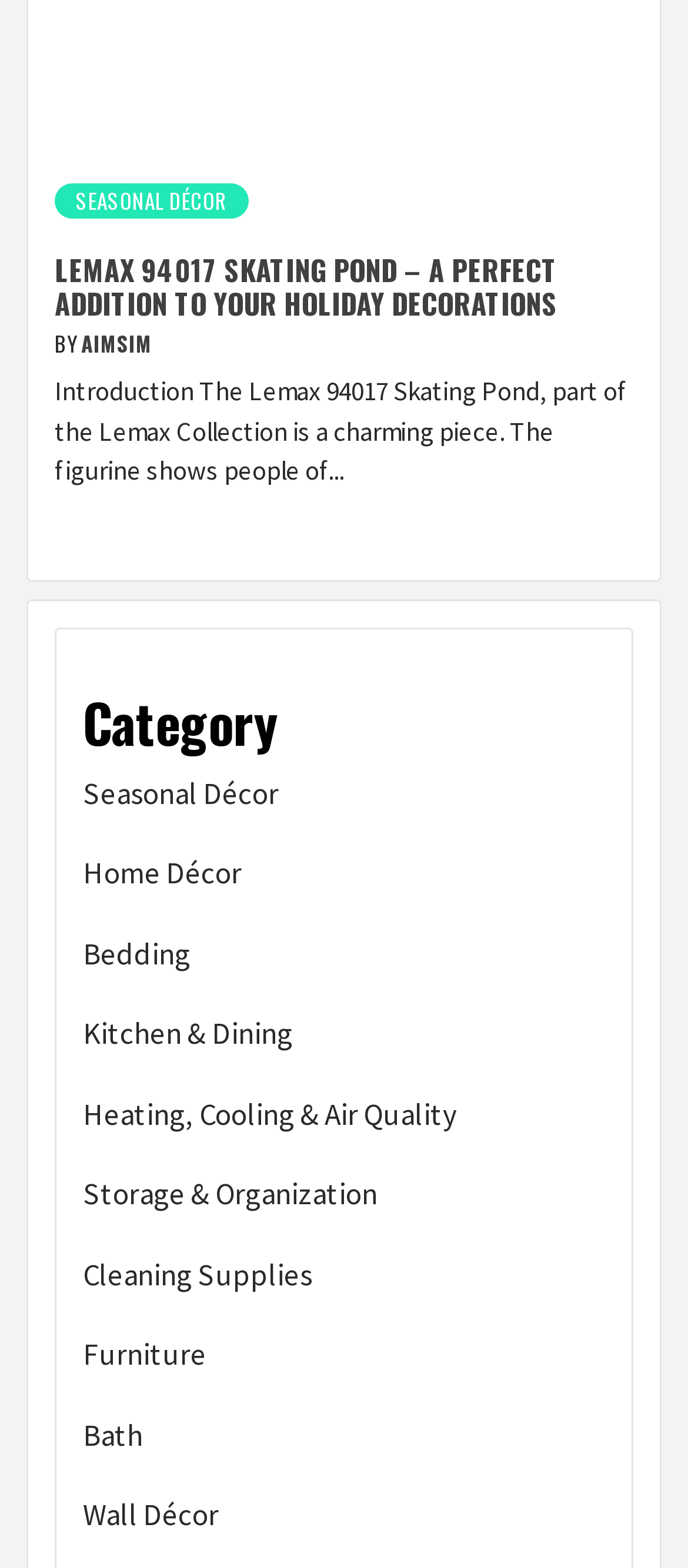Please determine the bounding box coordinates of the element's region to click in order to carry out the following instruction: "Learn more about Lemax 94017 Skating Pond". The coordinates should be four float numbers between 0 and 1, i.e., [left, top, right, bottom].

[0.079, 0.158, 0.81, 0.207]